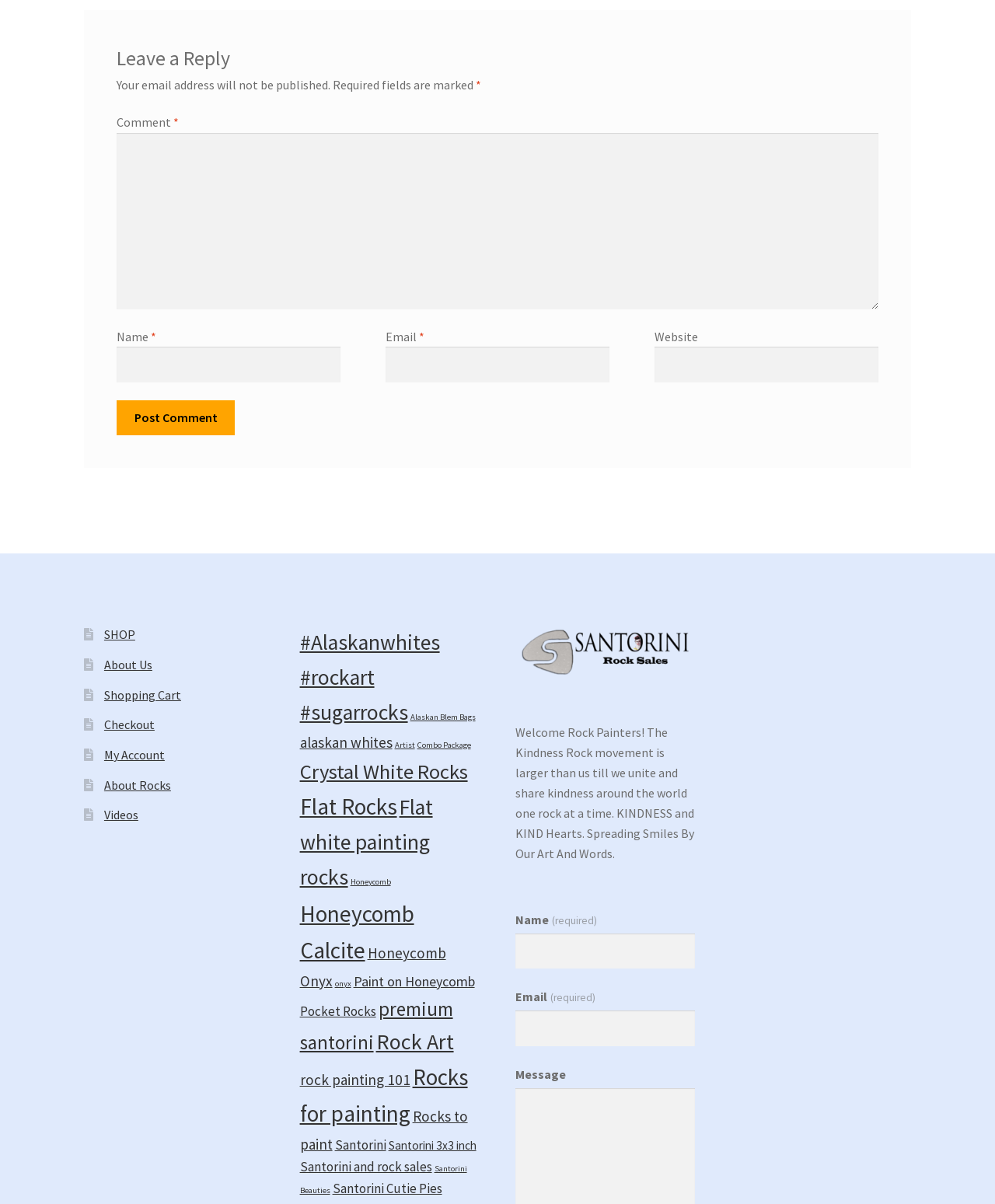Please identify the bounding box coordinates of the area that needs to be clicked to fulfill the following instruction: "Post a comment."

[0.117, 0.332, 0.236, 0.362]